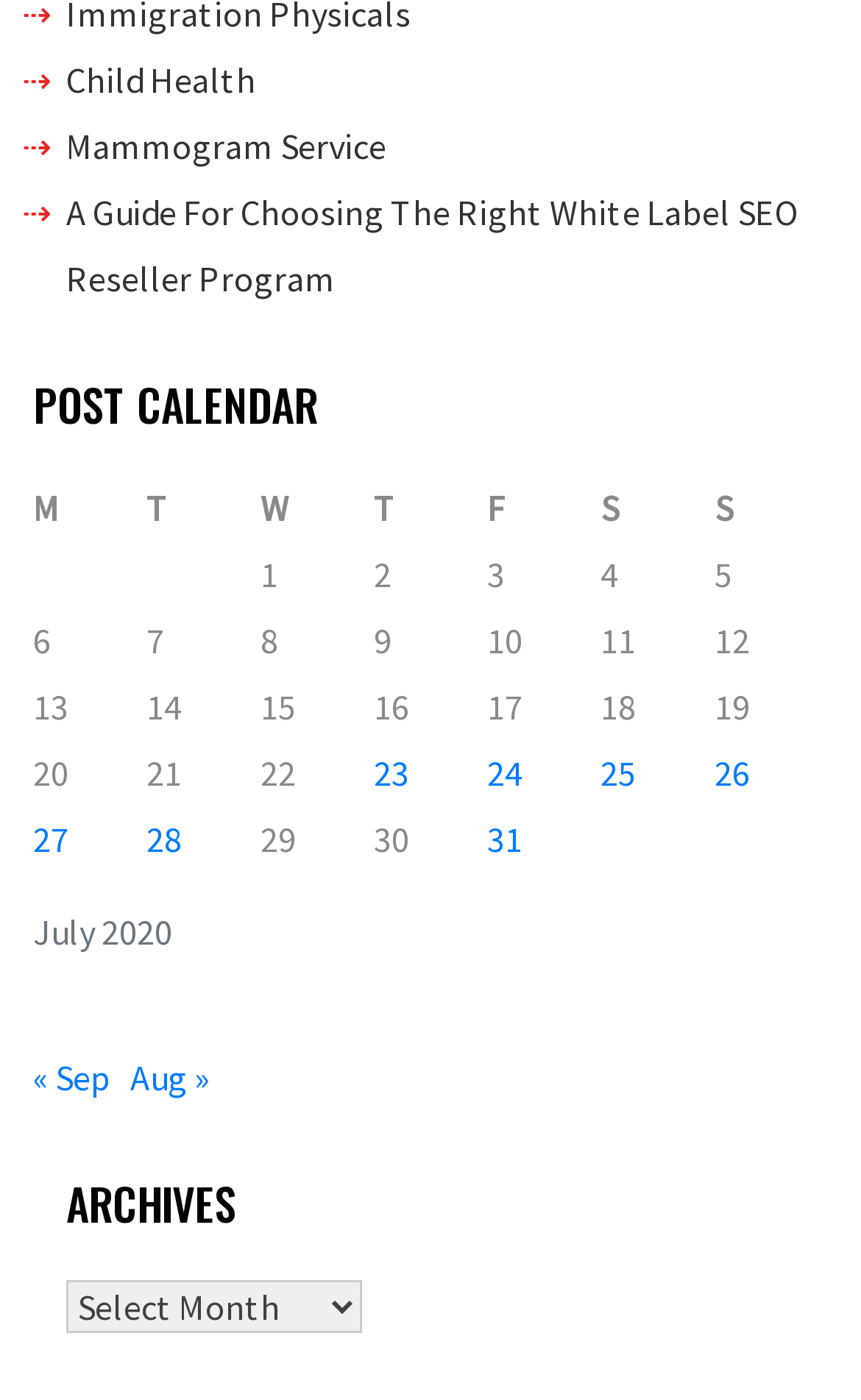Please determine the bounding box coordinates of the element's region to click in order to carry out the following instruction: "View posts published on July 23, 2020". The coordinates should be four float numbers between 0 and 1, i.e., [left, top, right, bottom].

[0.434, 0.536, 0.475, 0.568]